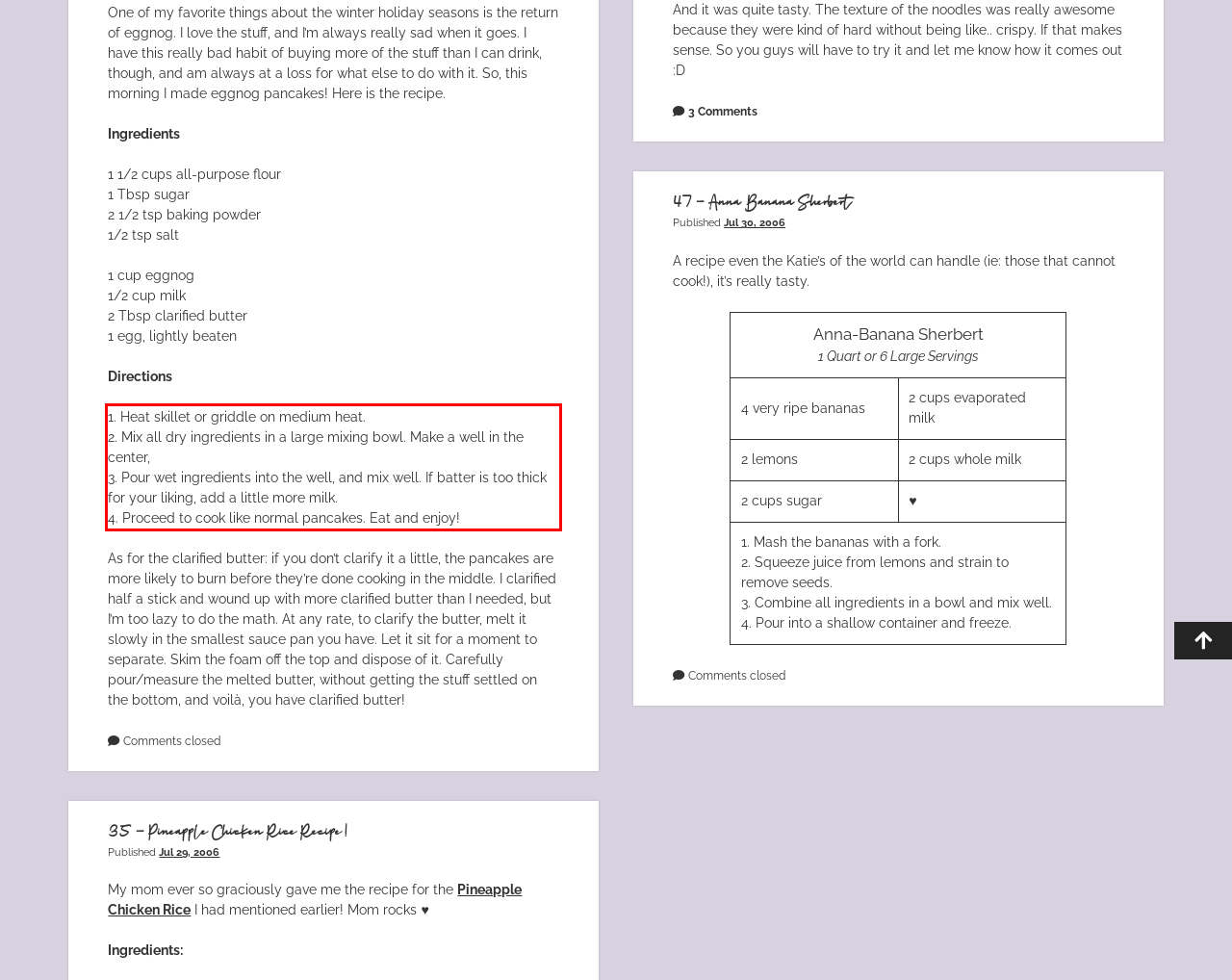Analyze the screenshot of a webpage where a red rectangle is bounding a UI element. Extract and generate the text content within this red bounding box.

1. Heat skillet or griddle on medium heat. 2. Mix all dry ingredients in a large mixing bowl. Make a well in the center, 3. Pour wet ingredients into the well, and mix well. If batter is too thick for your liking, add a little more milk. 4. Proceed to cook like normal pancakes. Eat and enjoy!